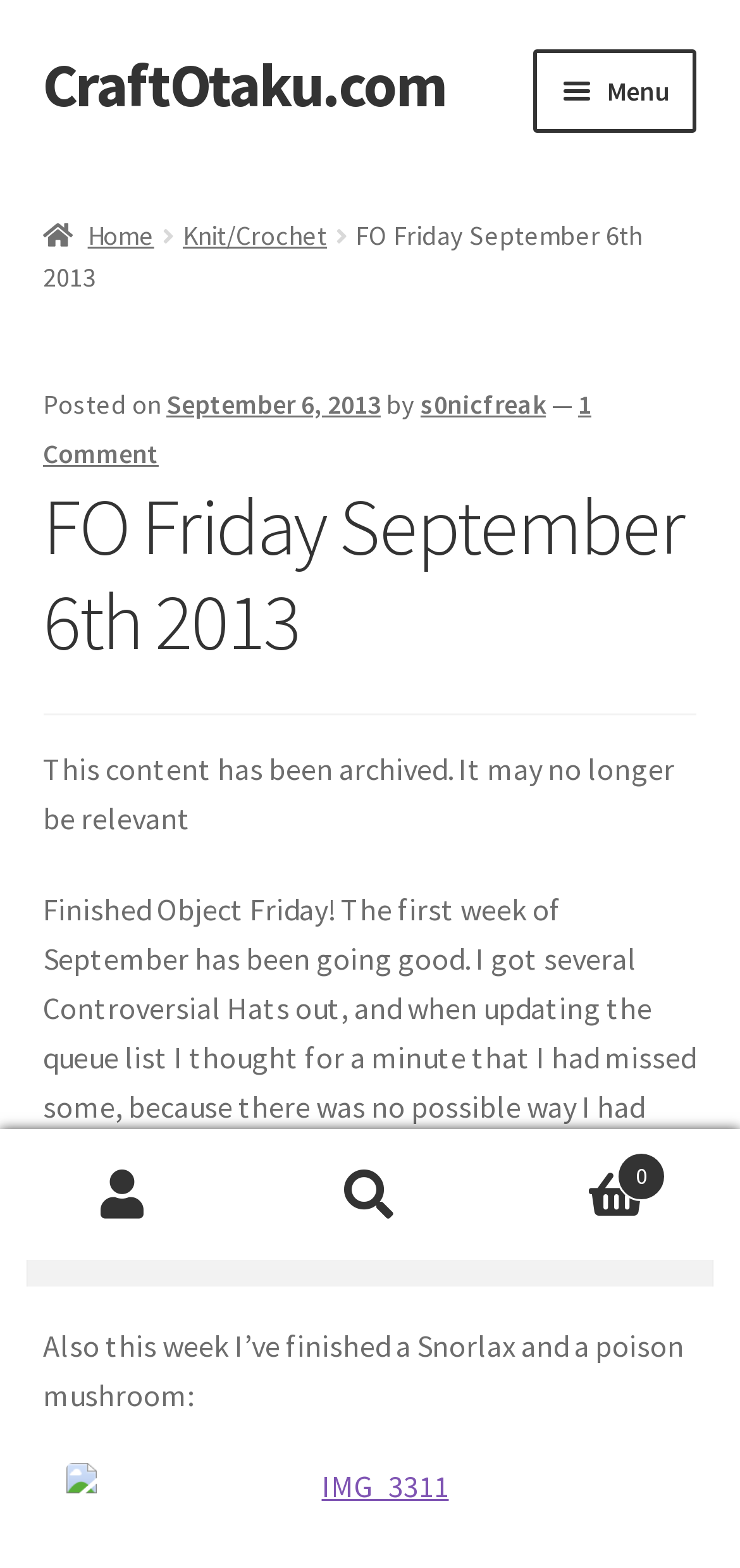Please specify the bounding box coordinates of the region to click in order to perform the following instruction: "Go to home page".

[0.058, 0.084, 0.942, 0.15]